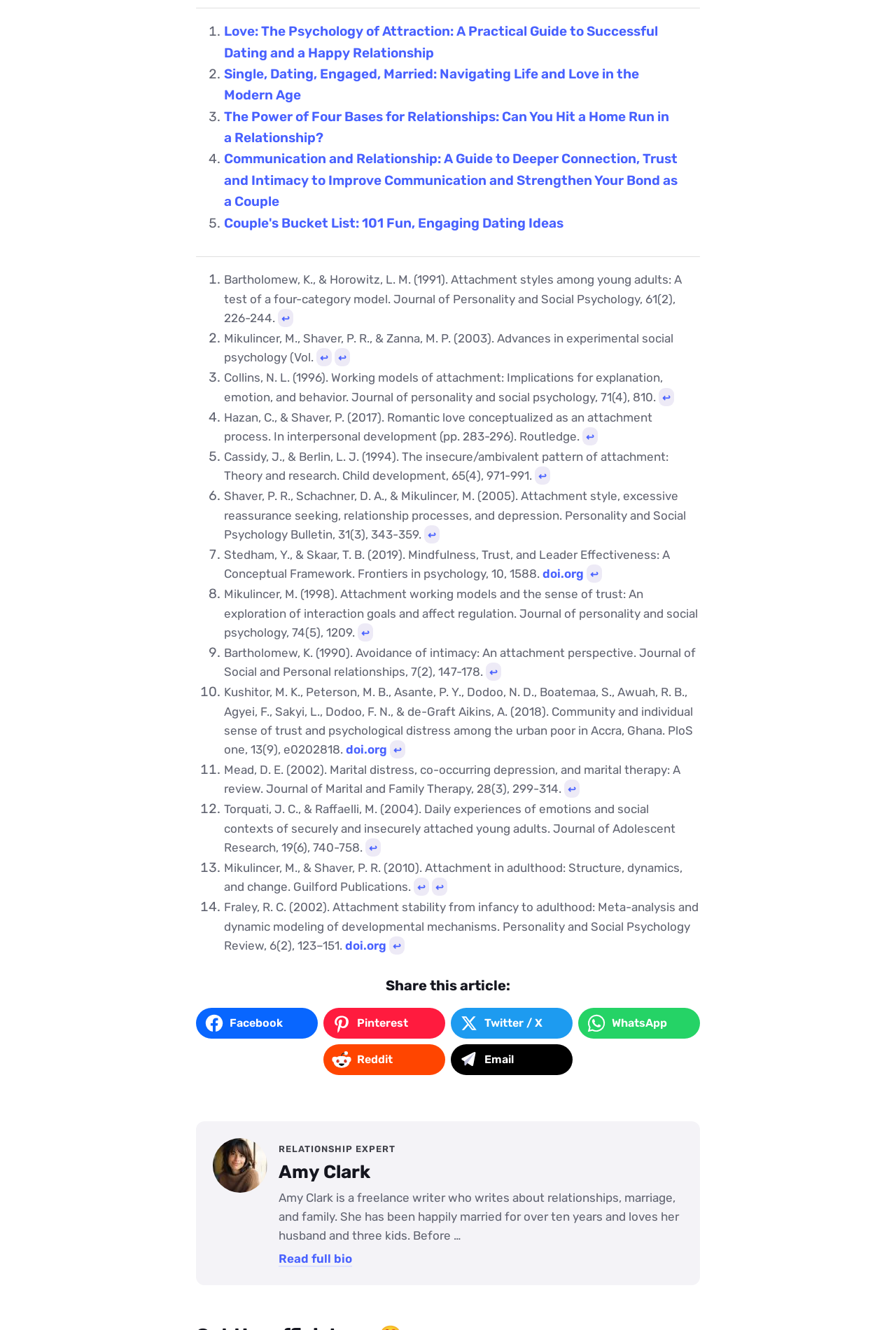Using the element description: "Read full bio", determine the bounding box coordinates. The coordinates should be in the format [left, top, right, bottom], with values between 0 and 1.

[0.311, 0.941, 0.393, 0.951]